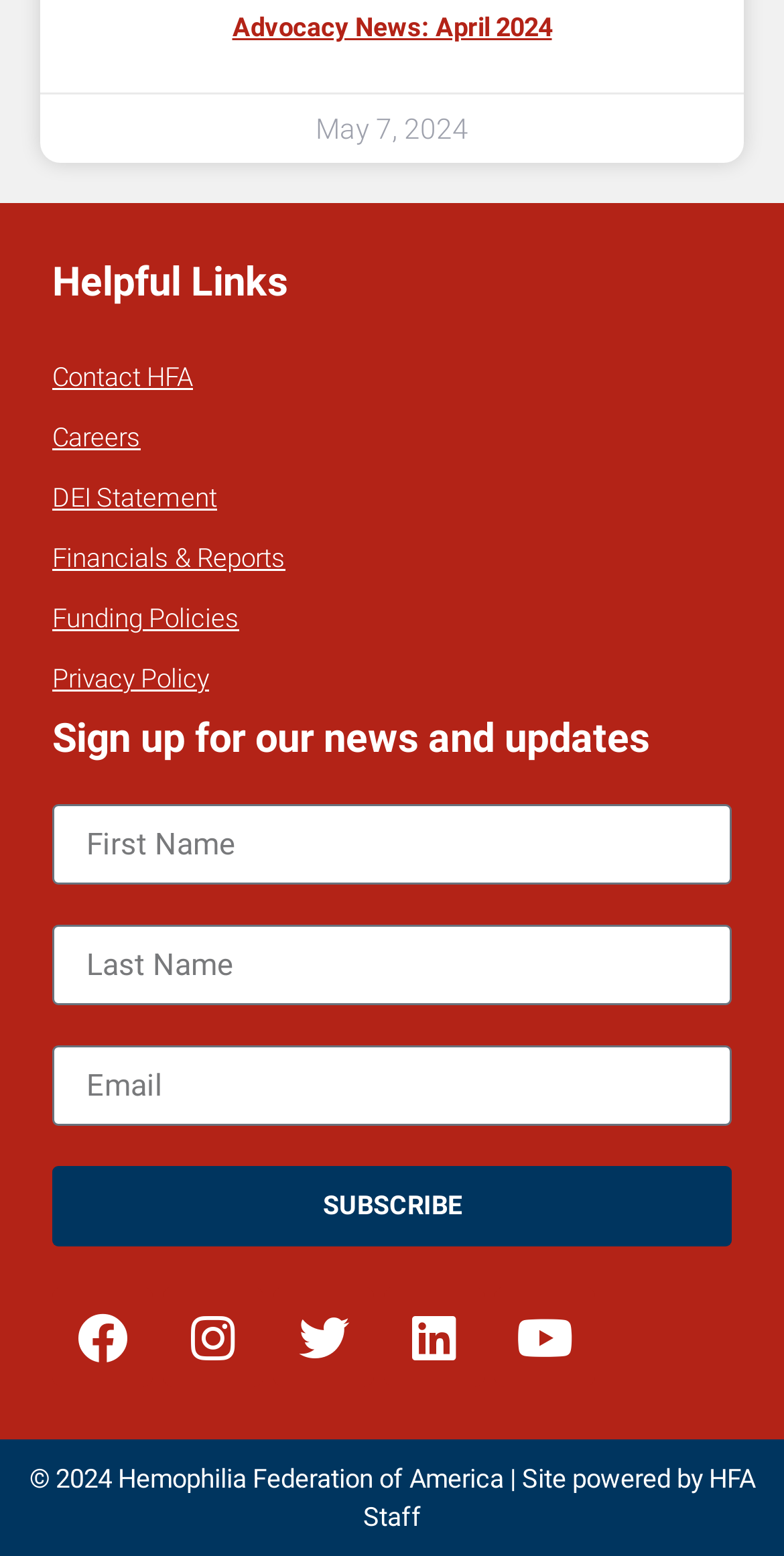Could you indicate the bounding box coordinates of the region to click in order to complete this instruction: "Click the 'Facebook' link".

[0.067, 0.827, 0.195, 0.892]